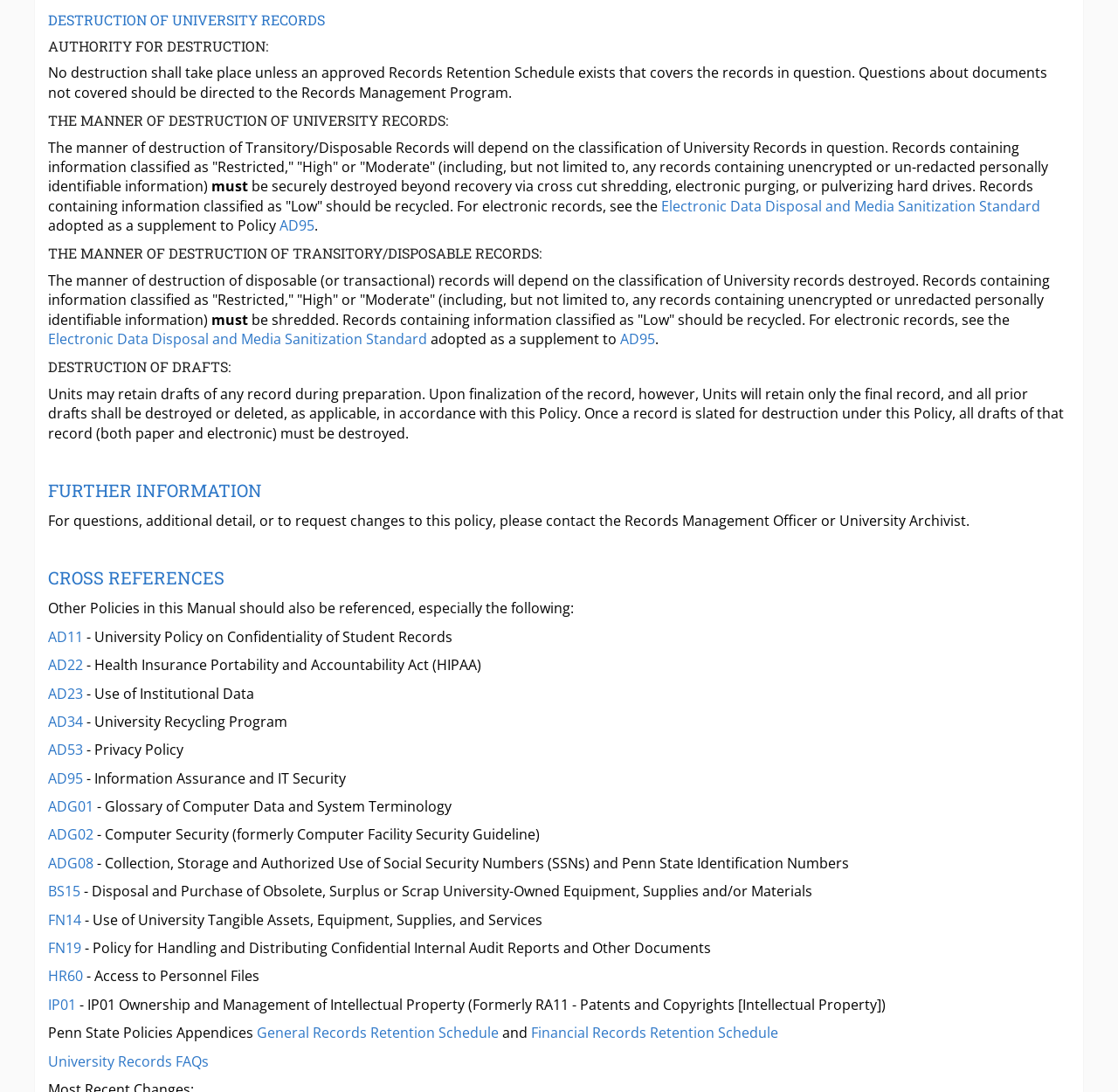What should be done with records containing 'Low' classified information?
Utilize the information in the image to give a detailed answer to the question.

As stated in the section 'THE MANNER OF DESTRUCTION OF UNIVERSITY RECORDS', records containing information classified as 'Low' should be recycled. This is in contrast to records containing 'Restricted', 'High', or 'Moderate' classified information, which must be securely destroyed beyond recovery.